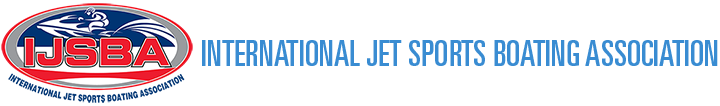Refer to the image and offer a detailed explanation in response to the question: What surrounds the jet ski in the logo?

According to the caption, the jet ski is surrounded by the organization's name and full title, which provides context and clarity to the logo's design.